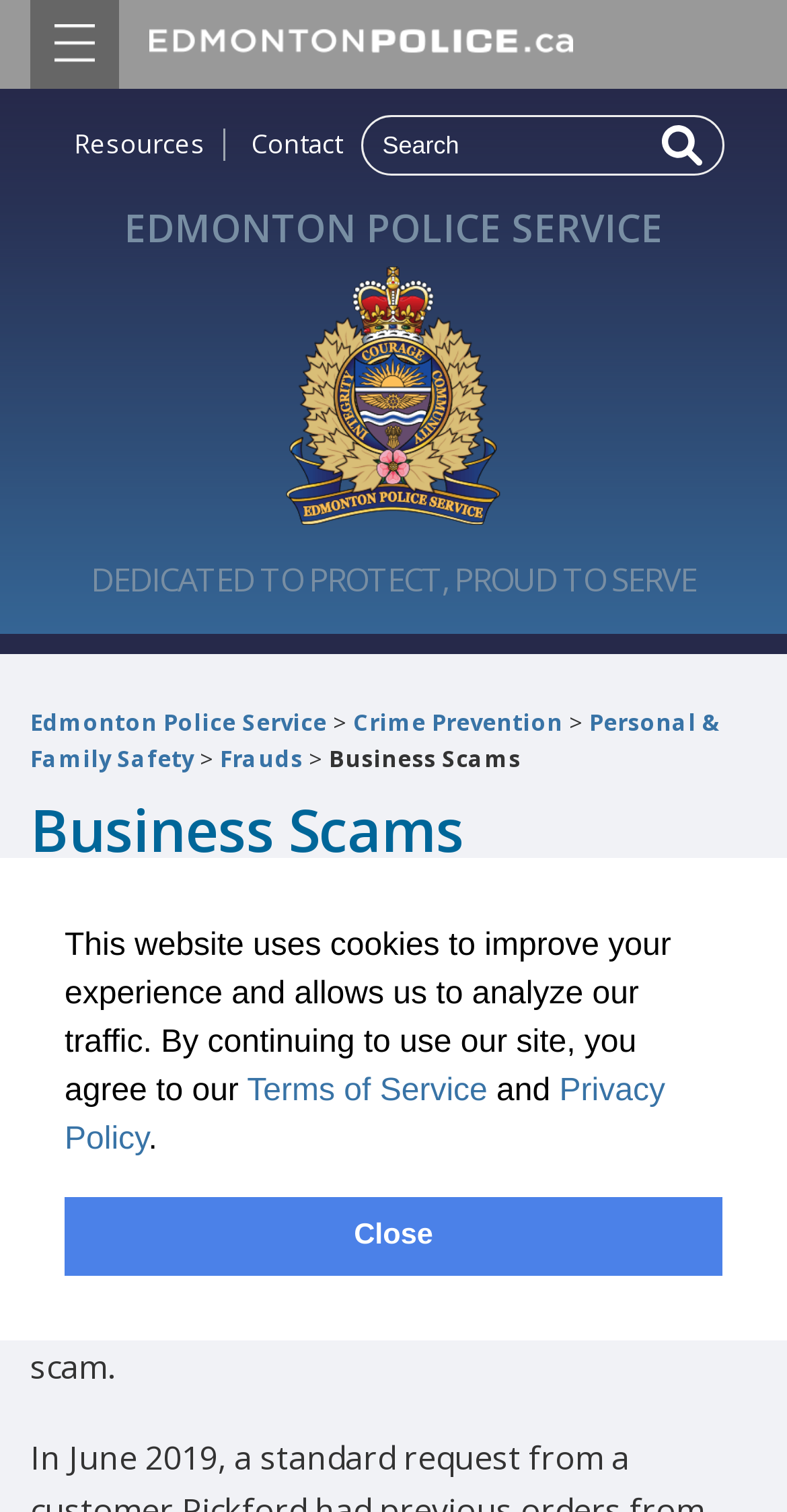Please specify the bounding box coordinates of the region to click in order to perform the following instruction: "click the 'Terms of Service' link".

[0.314, 0.71, 0.619, 0.732]